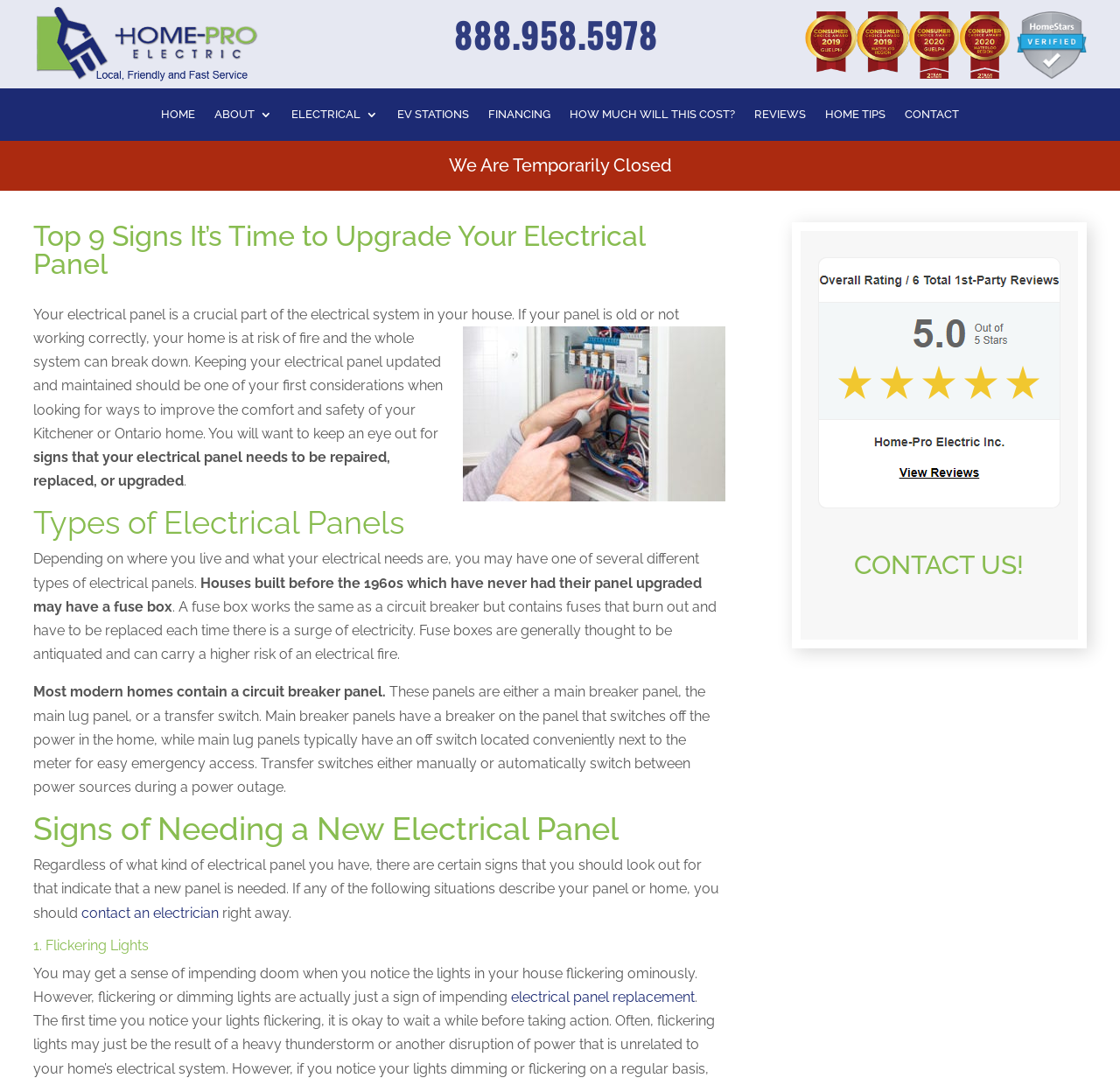Find and indicate the bounding box coordinates of the region you should select to follow the given instruction: "Click the 'CONTACT US!' button".

[0.73, 0.512, 0.947, 0.536]